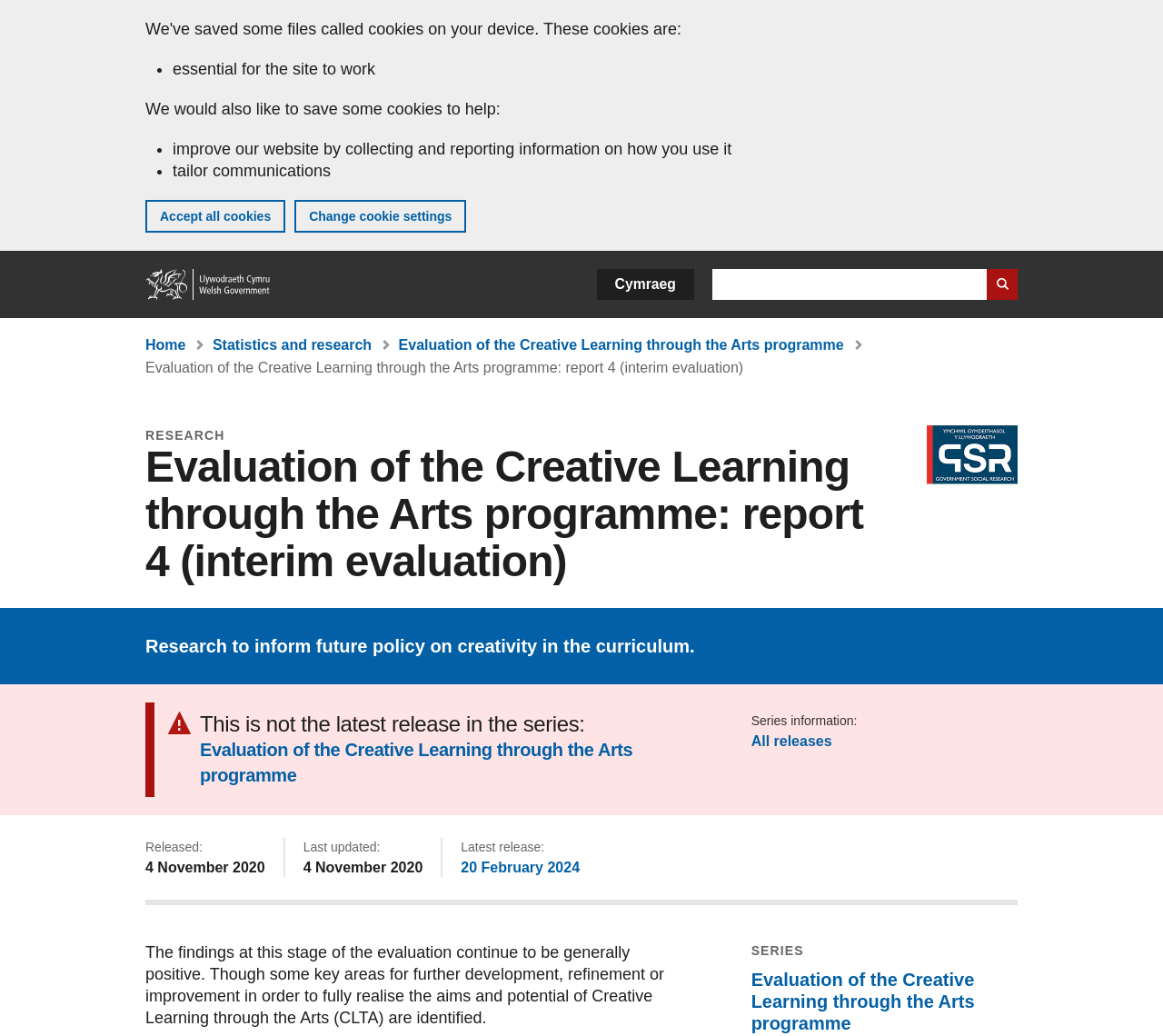What is the current status of the report series?
Give a thorough and detailed response to the question.

The webpage indicates that this report is not the latest release in the series, and provides a link to the latest release, which suggests that the report series is ongoing and has been updated since this report was published.